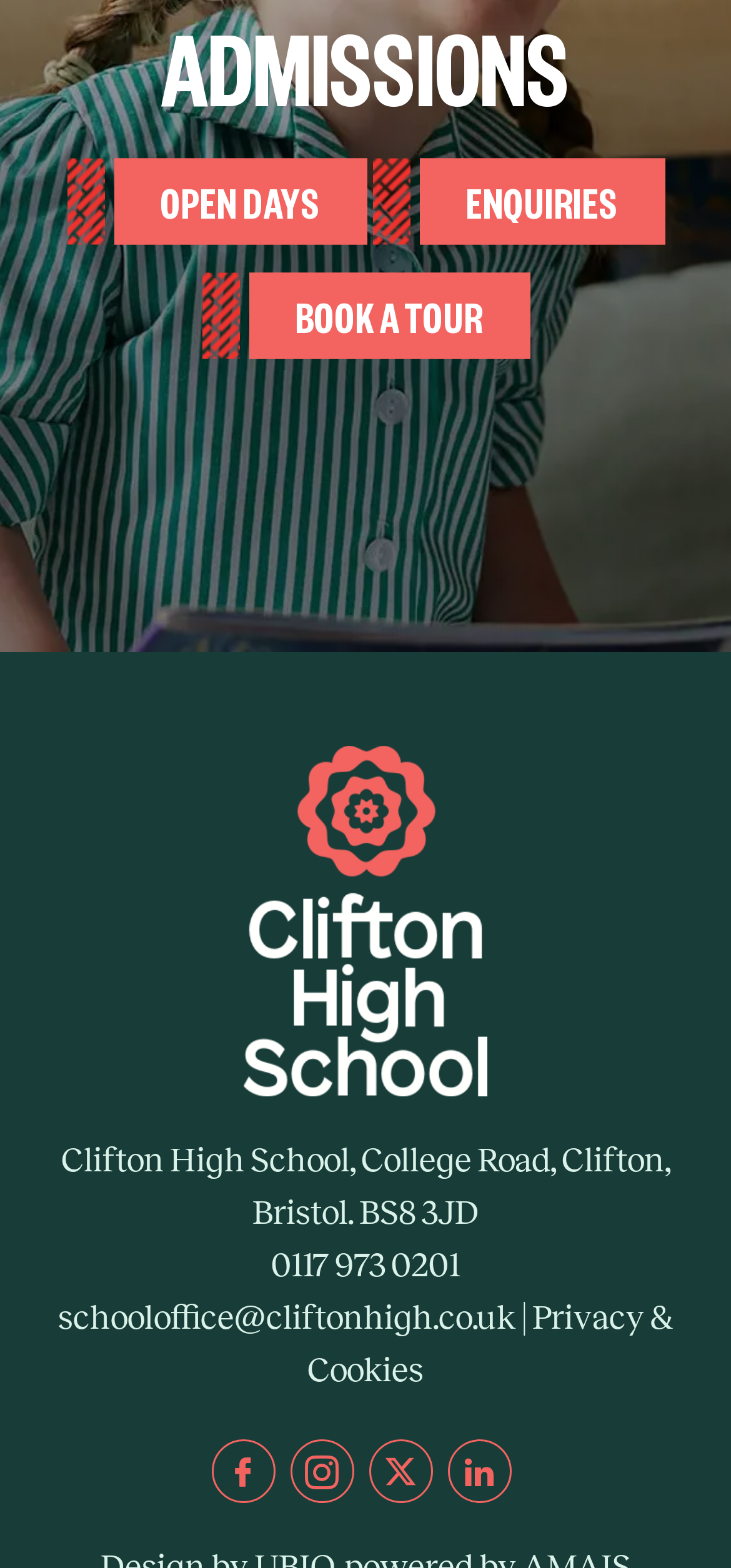Locate and provide the bounding box coordinates for the HTML element that matches this description: "ENQUIRIES".

[0.509, 0.101, 0.909, 0.156]